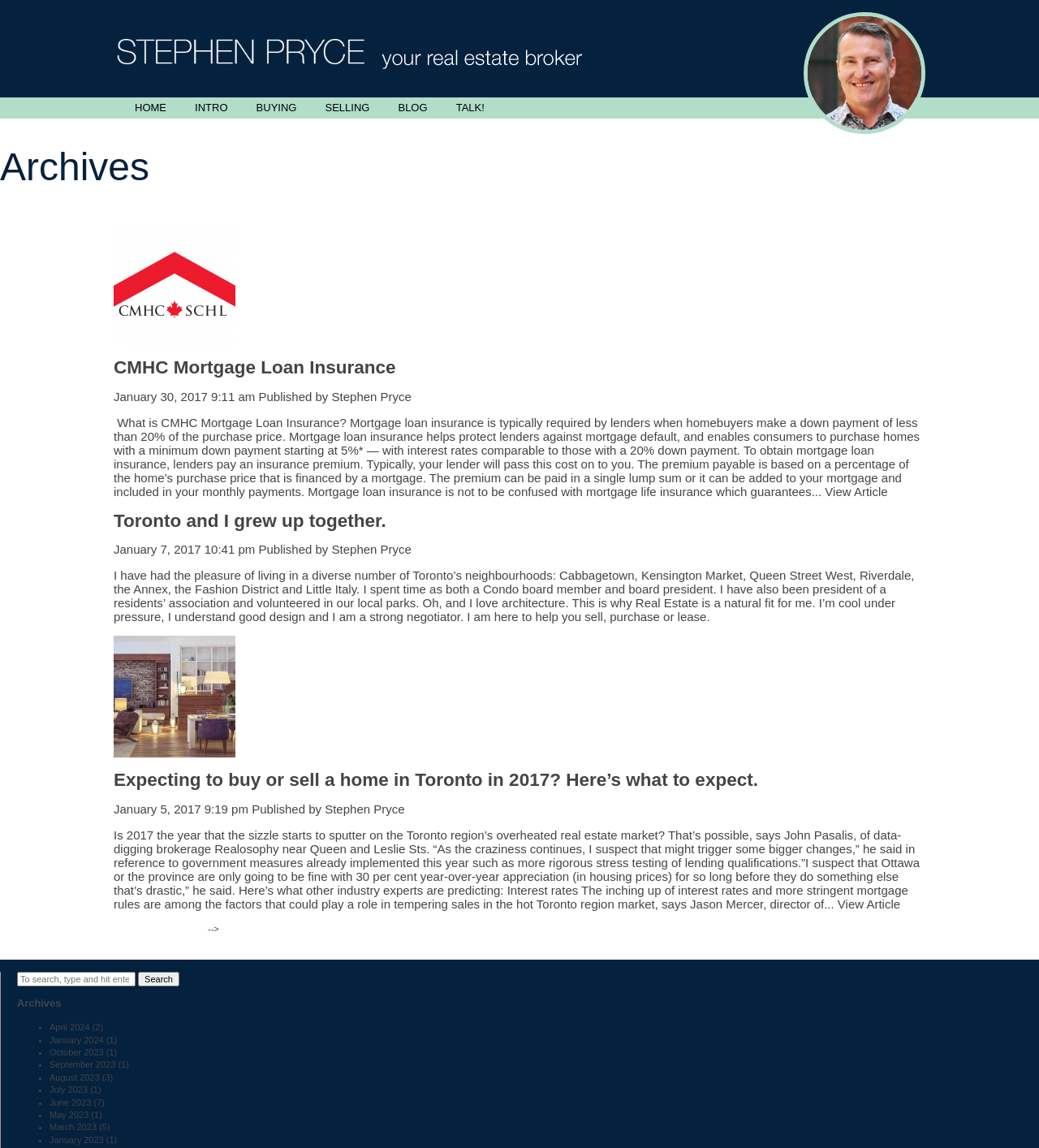Determine the bounding box coordinates for the region that must be clicked to execute the following instruction: "Click the HOME link".

[0.13, 0.088, 0.16, 0.099]